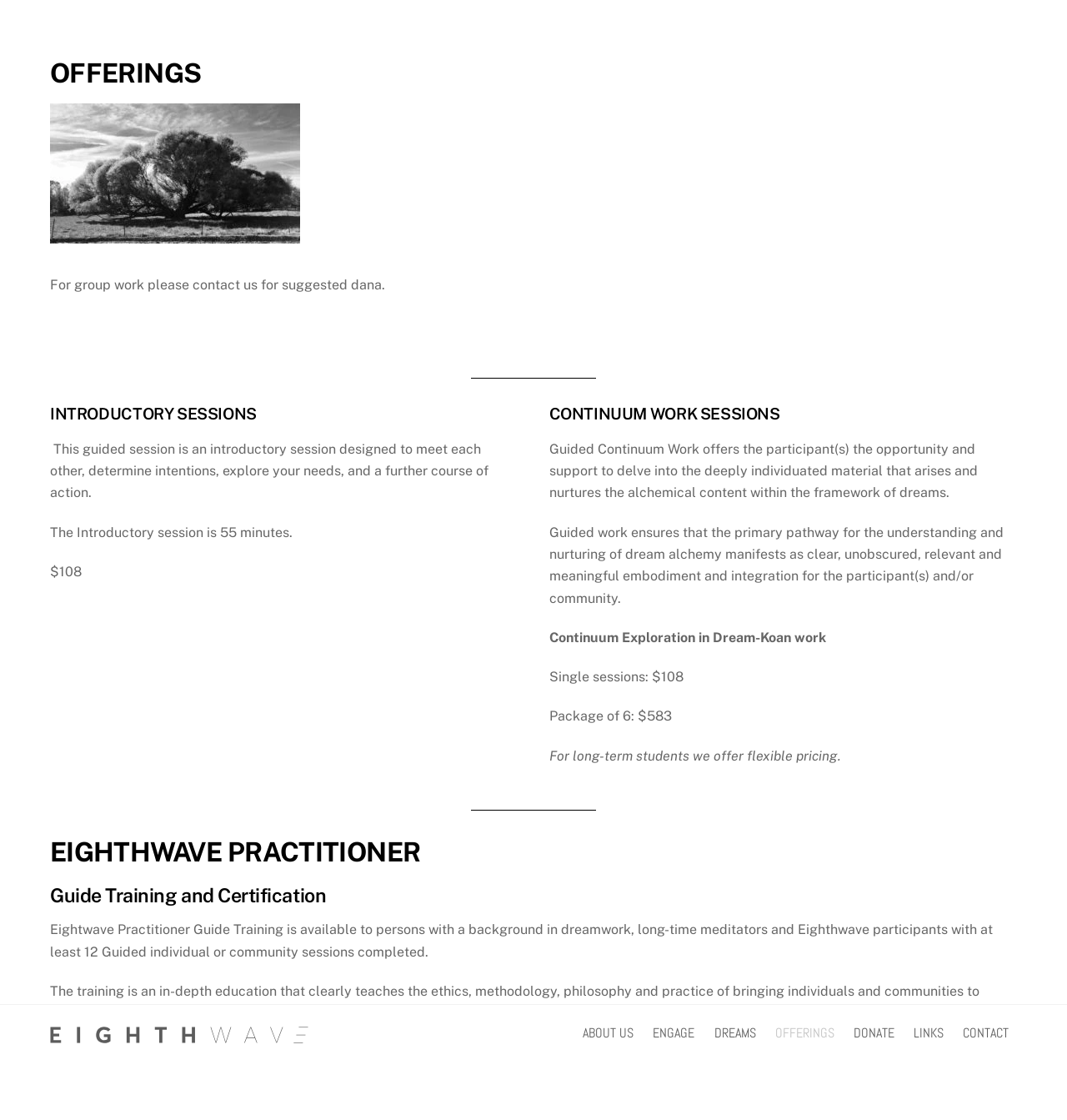Locate the bounding box coordinates of the clickable area to execute the instruction: "Click on DREAMS". Provide the coordinates as four float numbers between 0 and 1, represented as [left, top, right, bottom].

[0.662, 0.909, 0.716, 0.936]